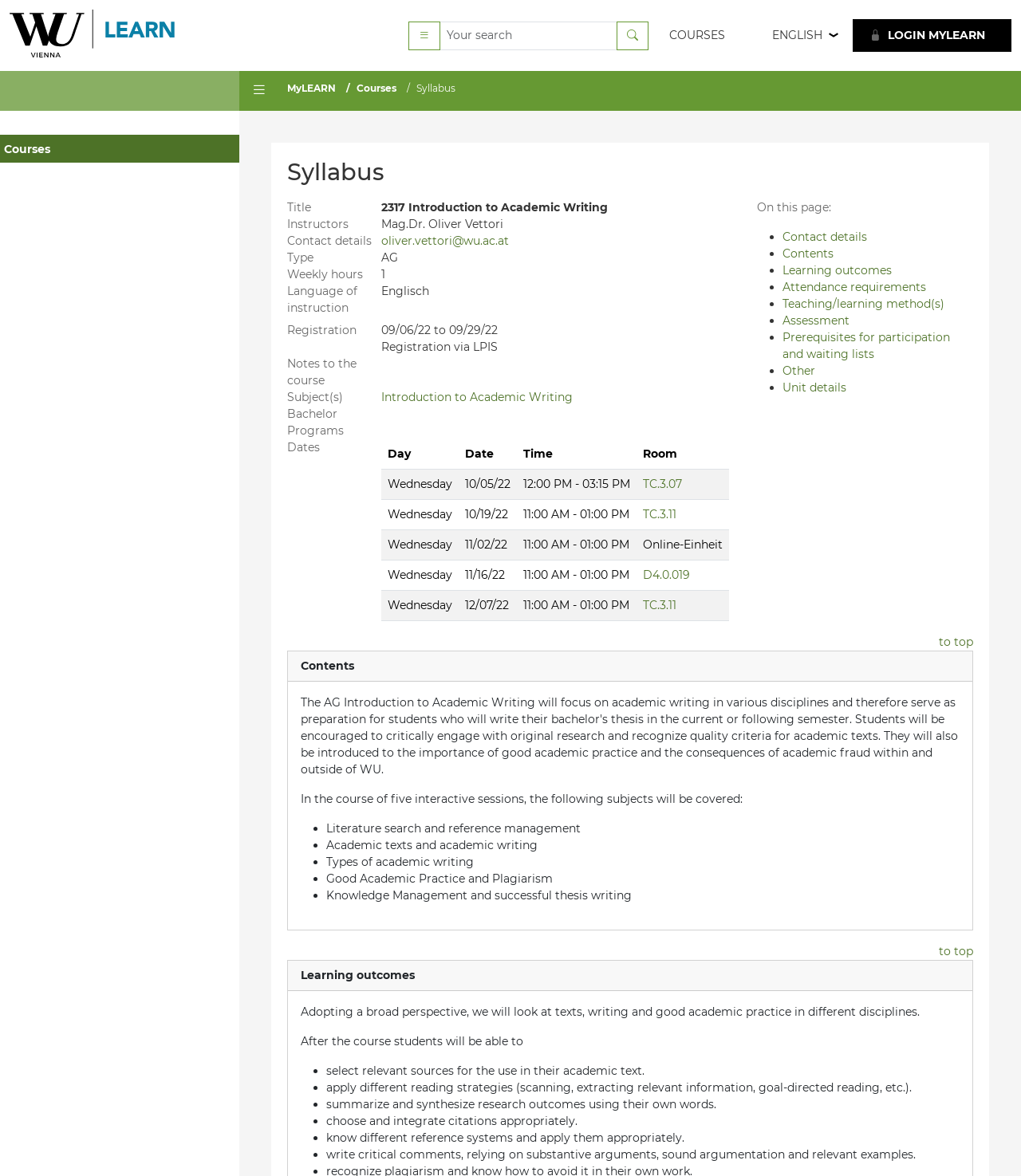Respond with a single word or phrase to the following question:
What is the language of instruction?

English